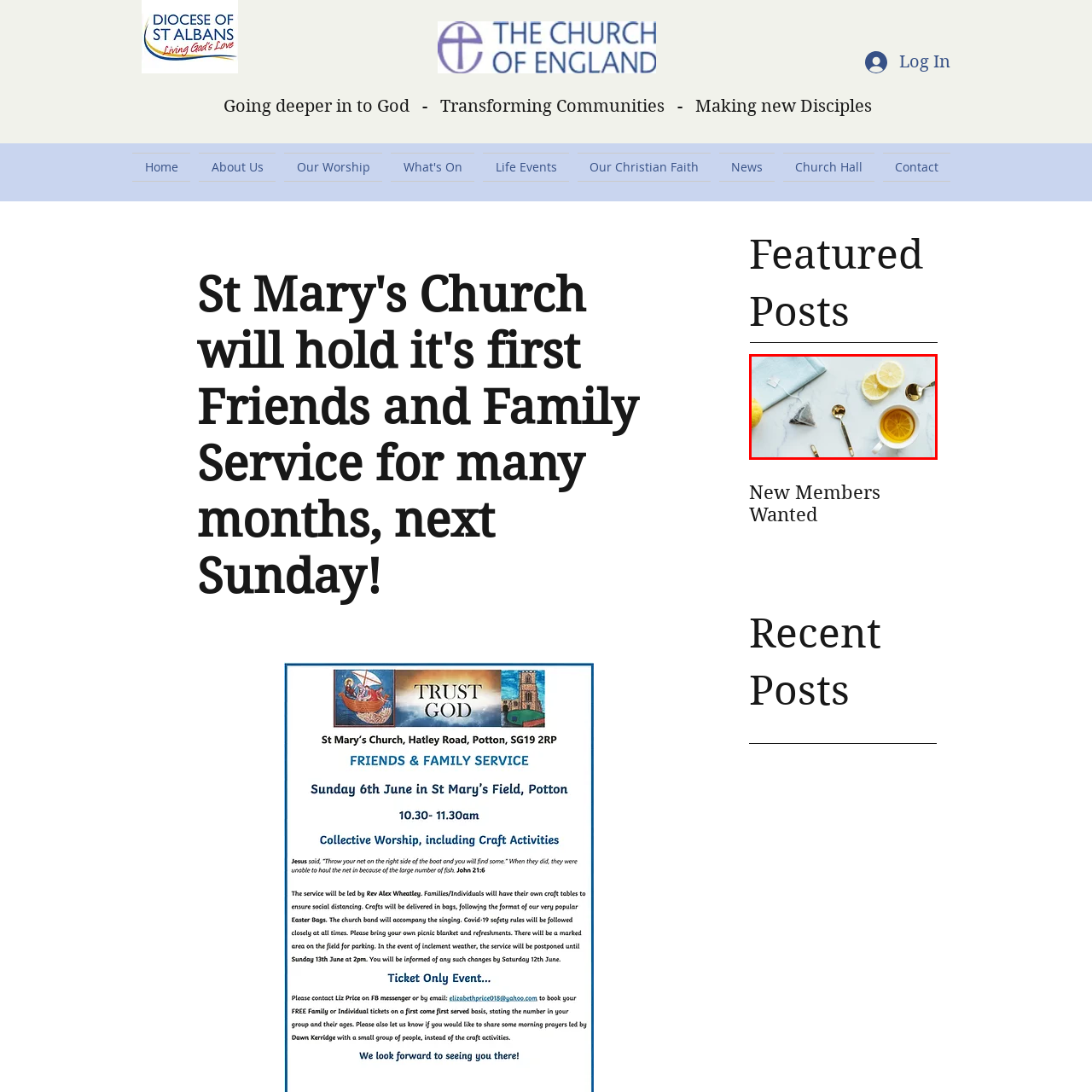What is the purpose of the golden spoons?
Look at the image section surrounded by the red bounding box and provide a concise answer in one word or phrase.

To add an elegant touch